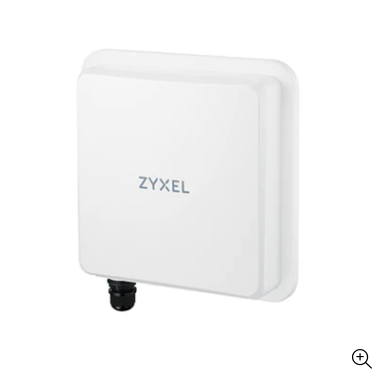Provide a comprehensive description of the image.

The image showcases the Zyxel NR7101 Outdoor WiFi 6 5G NR/4G LTE Cat 20 Router, designed for robust network performance in outdoor settings. This sleek, square device features a clean, white exterior with the Zyxel logo prominently displayed, emphasizing its modern aesthetic. The router is equipped with a connector at the bottom, allowing for easy installation and connectivity. It's engineered for high-speed internet access, supporting both 5G and 4G LTE, making it ideal for areas where traditional broadband may be limited. The device promises features such as high download speeds, outdoor resilience, and compatibility with various networking situations, catering to both residential and commercial needs.